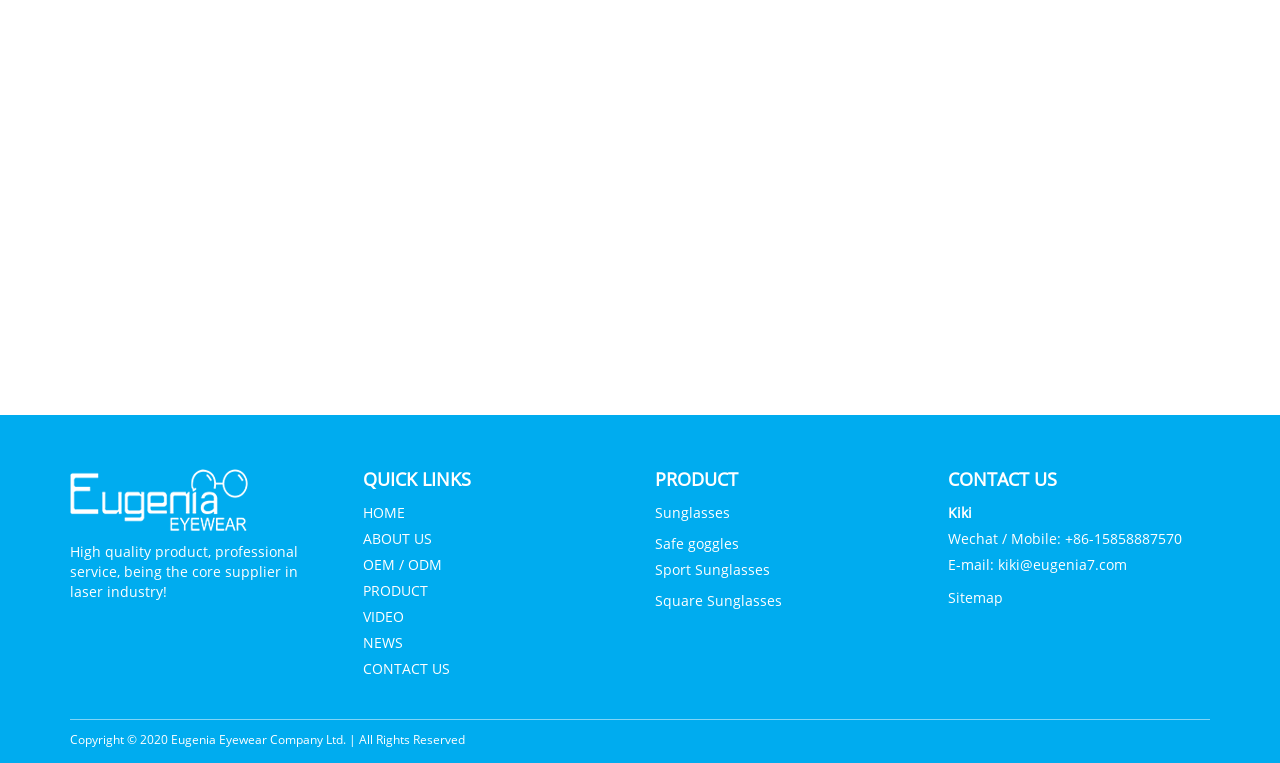Reply to the question with a brief word or phrase: How many types of sunglasses are listed?

4